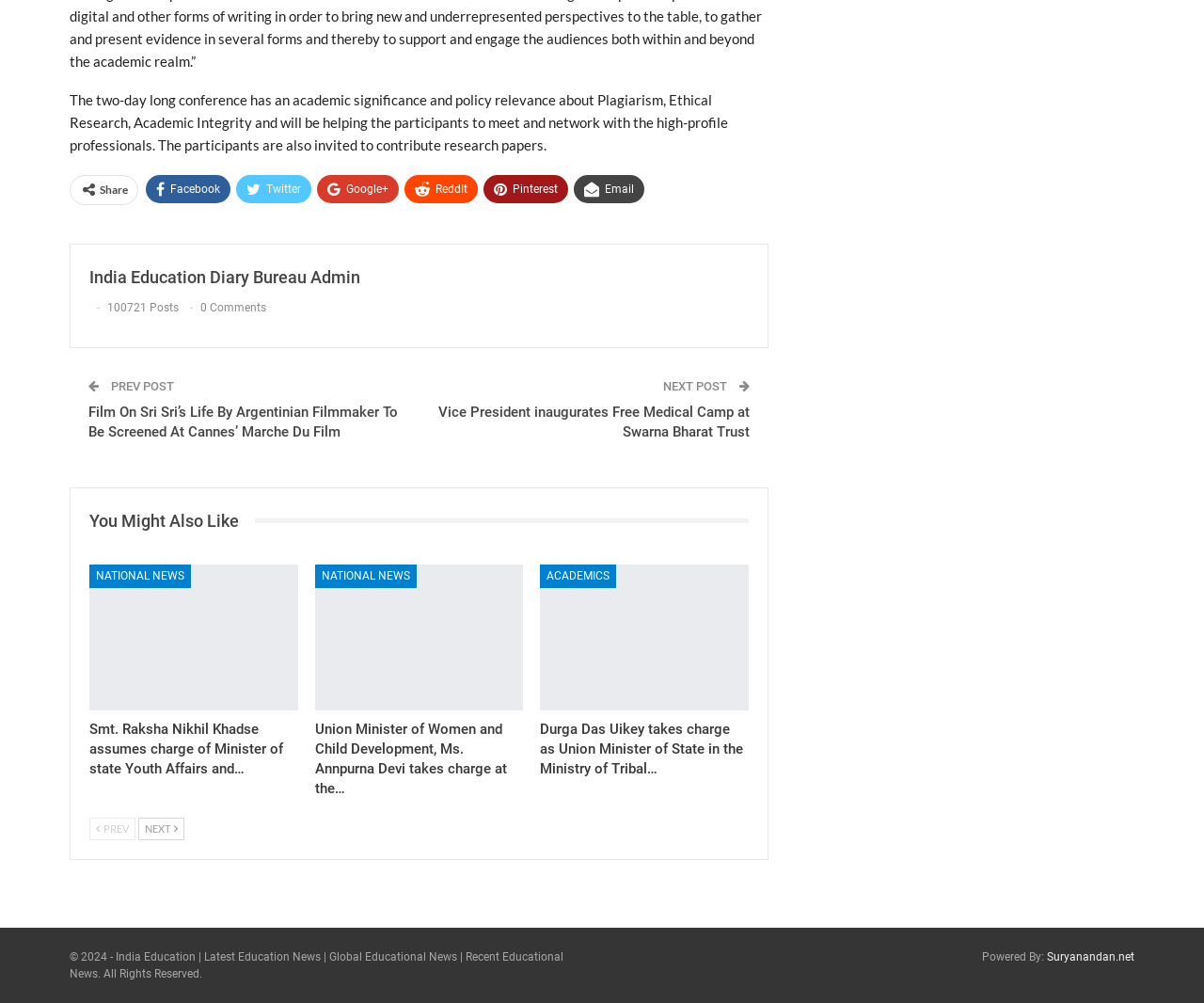Determine the bounding box coordinates in the format (top-left x, top-left y, bottom-right x, bottom-right y). Ensure all values are floating point numbers between 0 and 1. Identify the bounding box of the UI element described by: More from author

[0.212, 0.505, 0.307, 0.534]